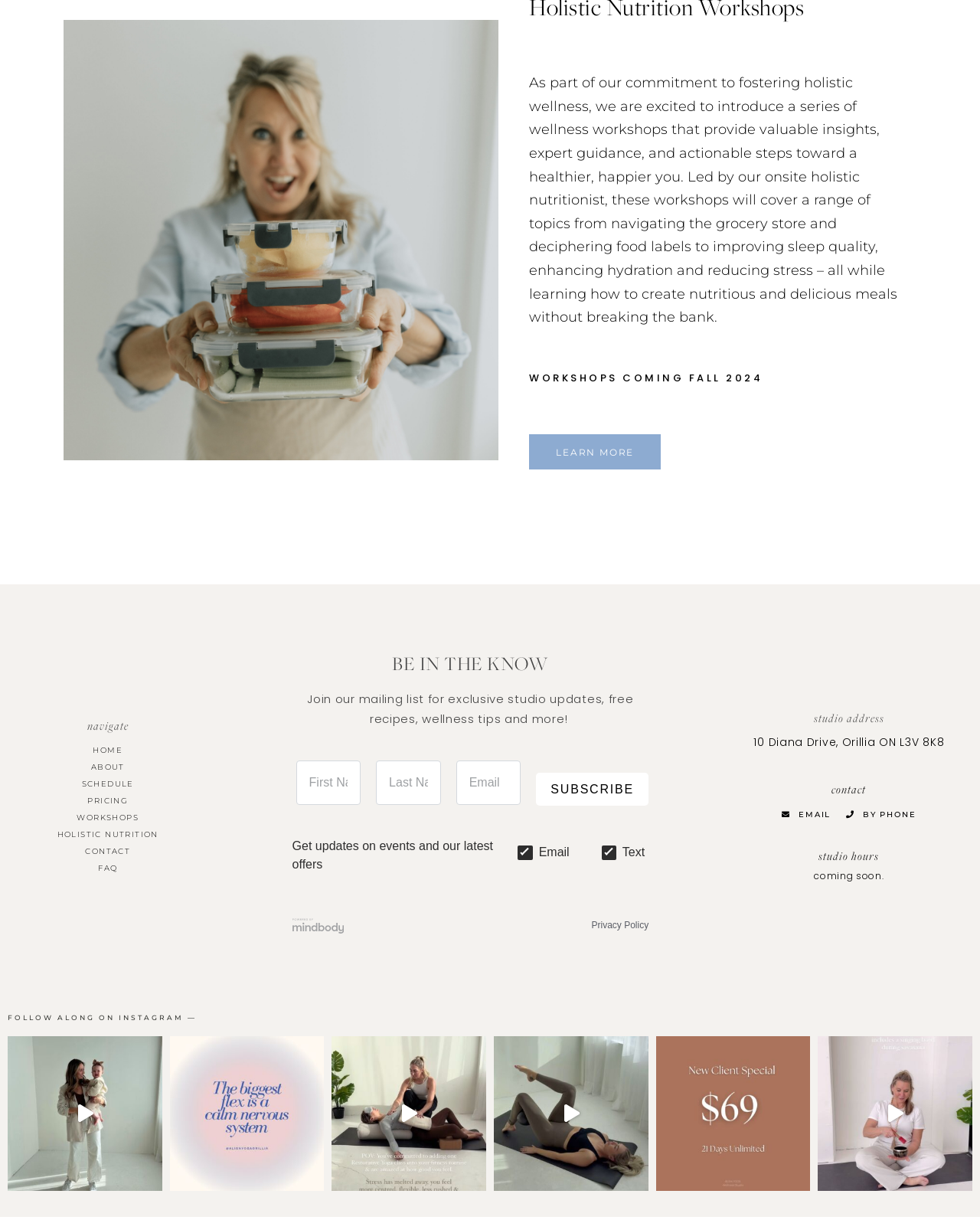Give a short answer using one word or phrase for the question:
How can I learn more about the workshops?

Click LEARN MORE